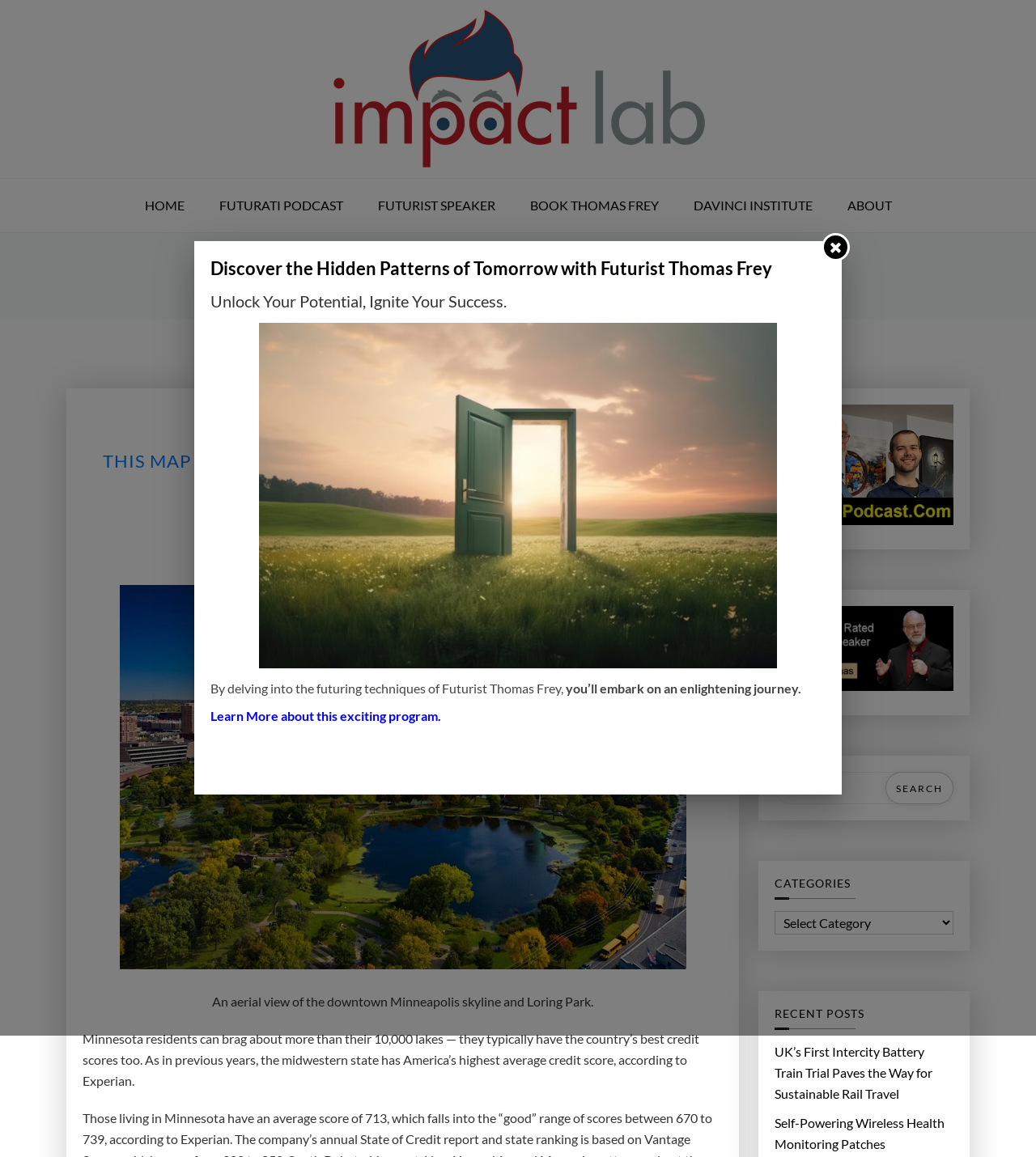Find the bounding box coordinates of the clickable area that will achieve the following instruction: "Read the article about average credit score".

[0.08, 0.389, 0.698, 0.427]